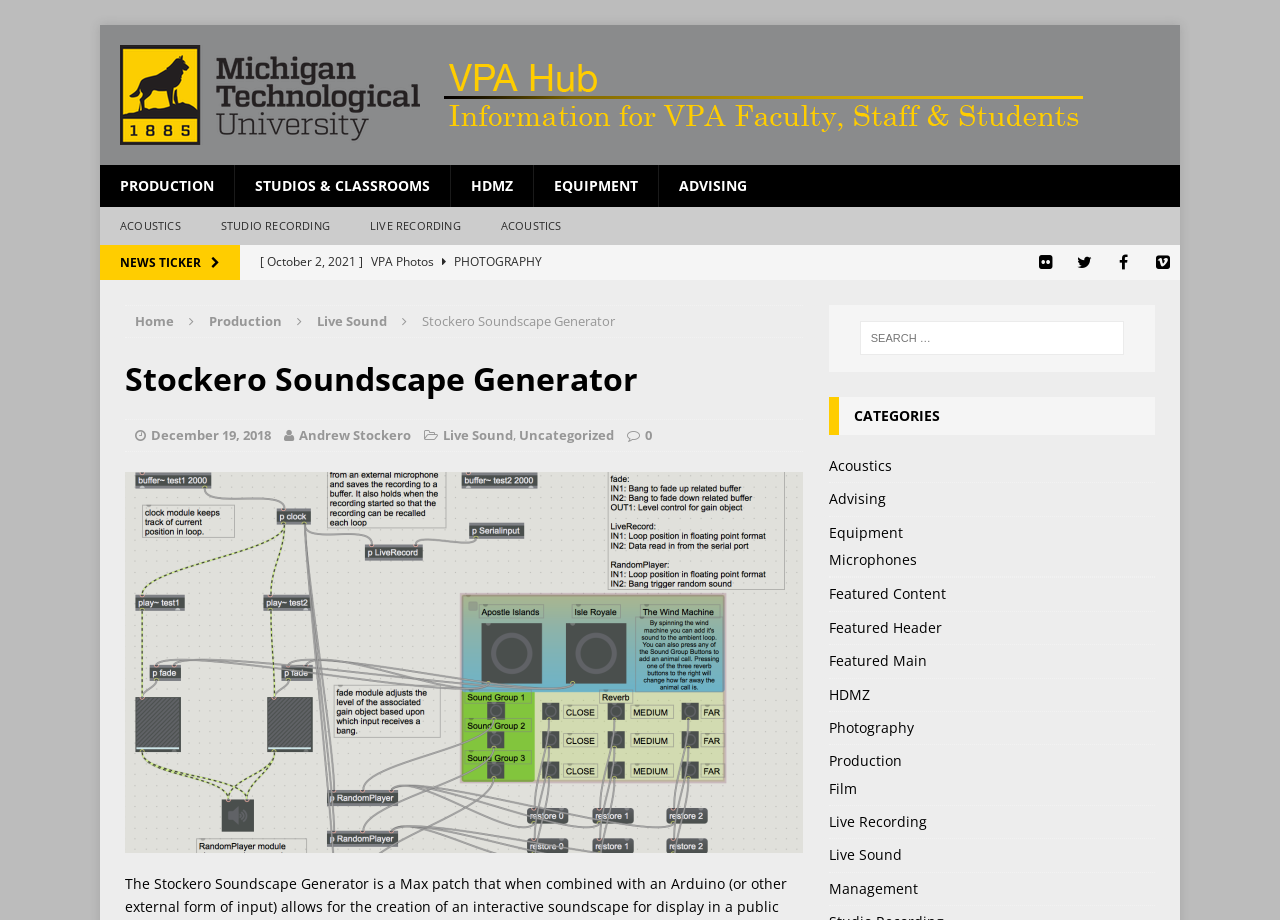Can you identify the bounding box coordinates of the clickable region needed to carry out this instruction: 'View the Stockero Soundscape Generator'? The coordinates should be four float numbers within the range of 0 to 1, stated as [left, top, right, bottom].

[0.33, 0.339, 0.48, 0.359]